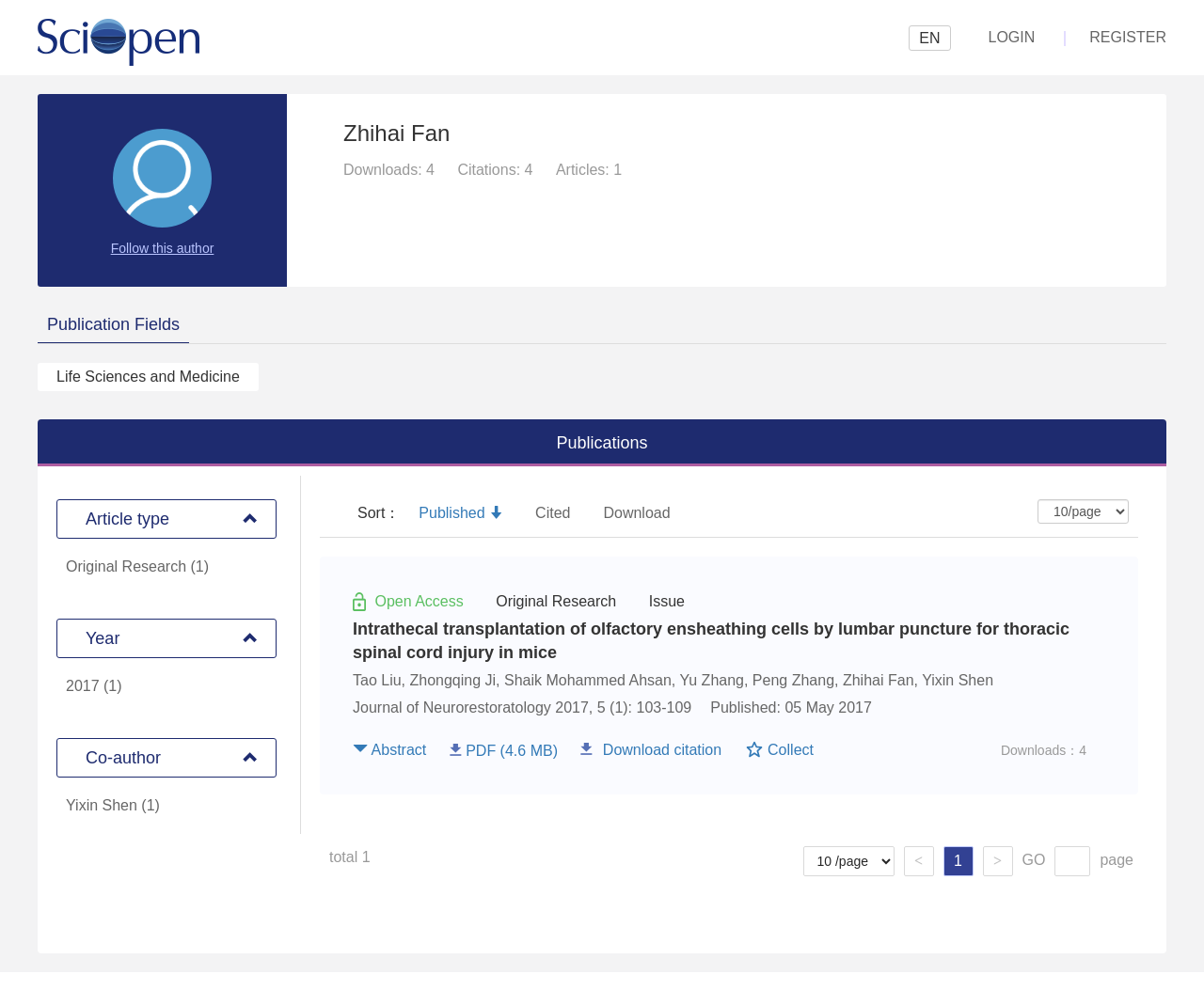Use a single word or phrase to answer the question:
What is the journal name of the publication?

Journal of Neurorestoratology